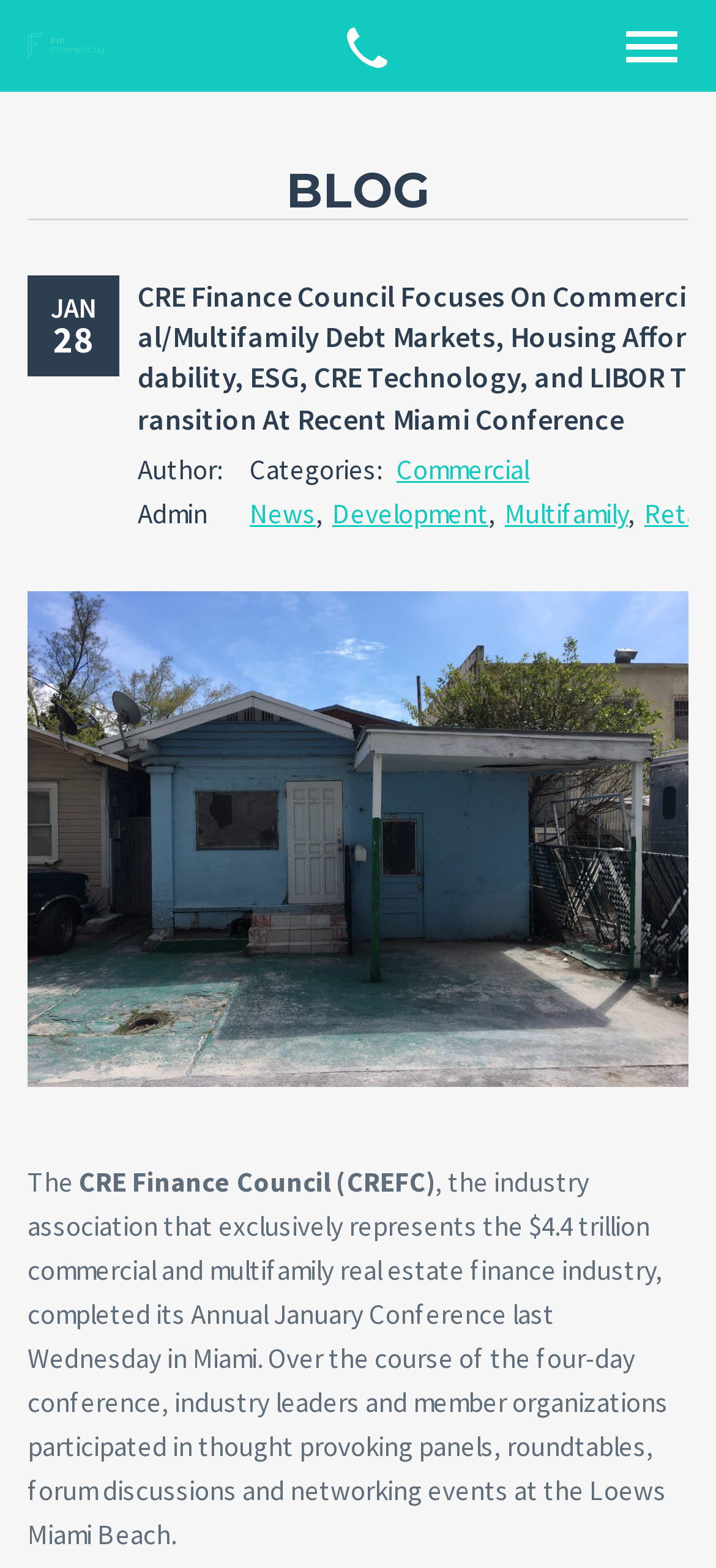Determine the bounding box coordinates for the UI element with the following description: "title="FIP Commercial"". The coordinates should be four float numbers between 0 and 1, represented as [left, top, right, bottom].

[0.038, 0.021, 0.167, 0.038]